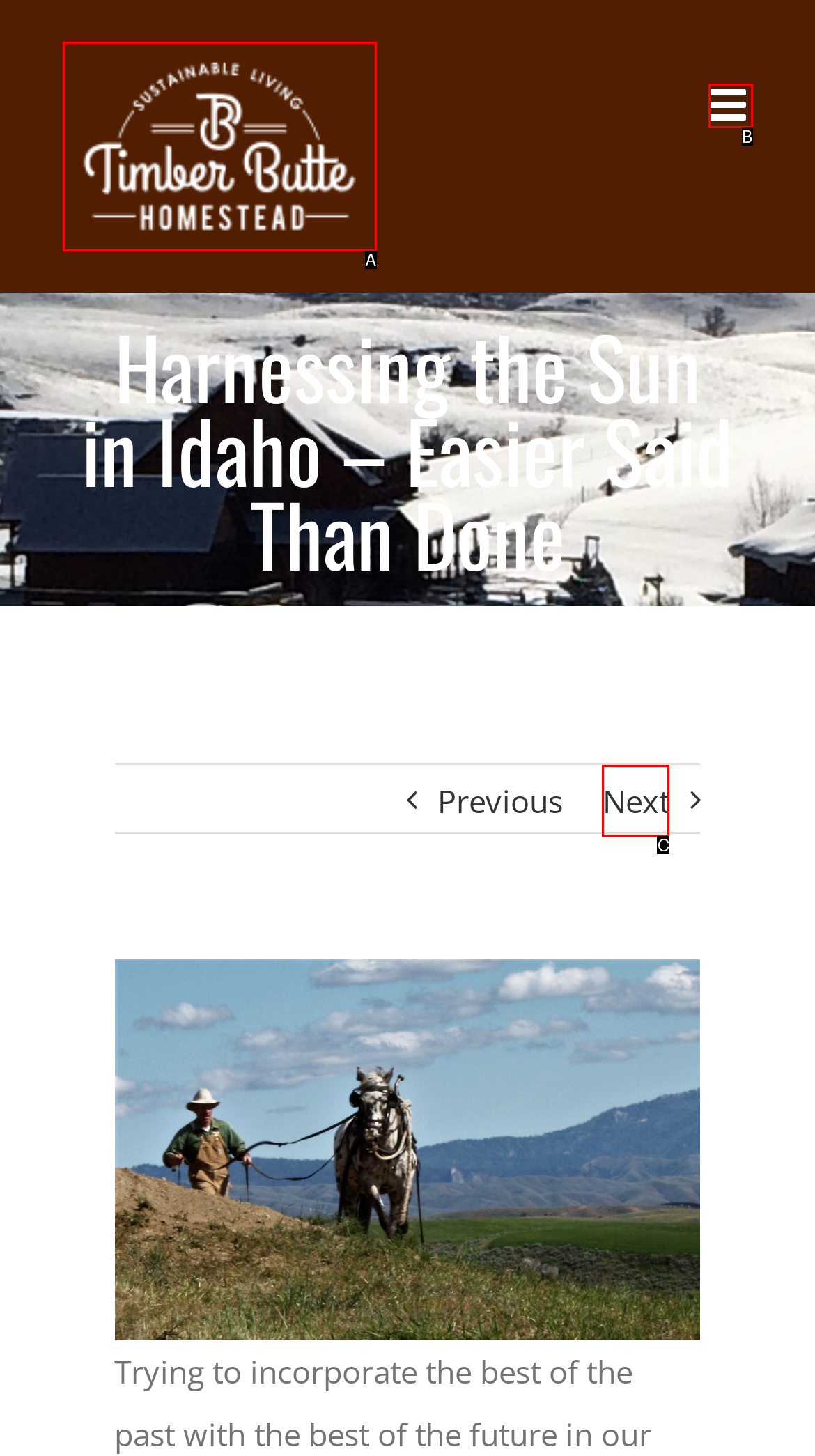Find the option that aligns with: alt="Timber Butte Homestead Logo"
Provide the letter of the corresponding option.

A